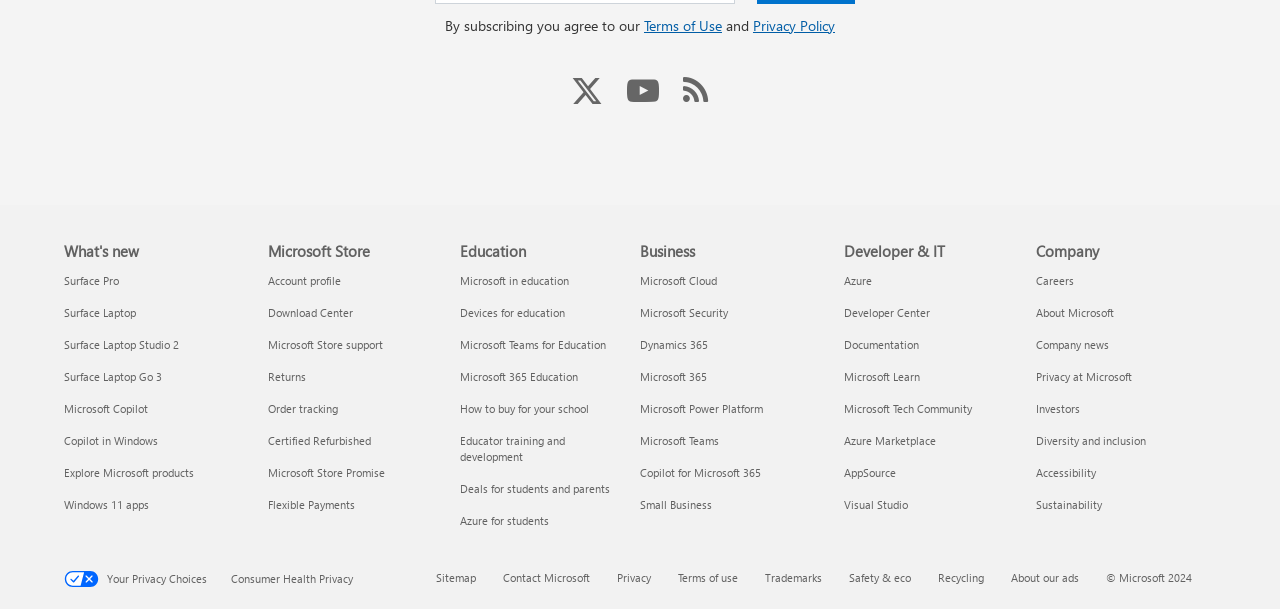What is the name of the social media platform mentioned?
Look at the image and answer with only one word or phrase.

Twitter